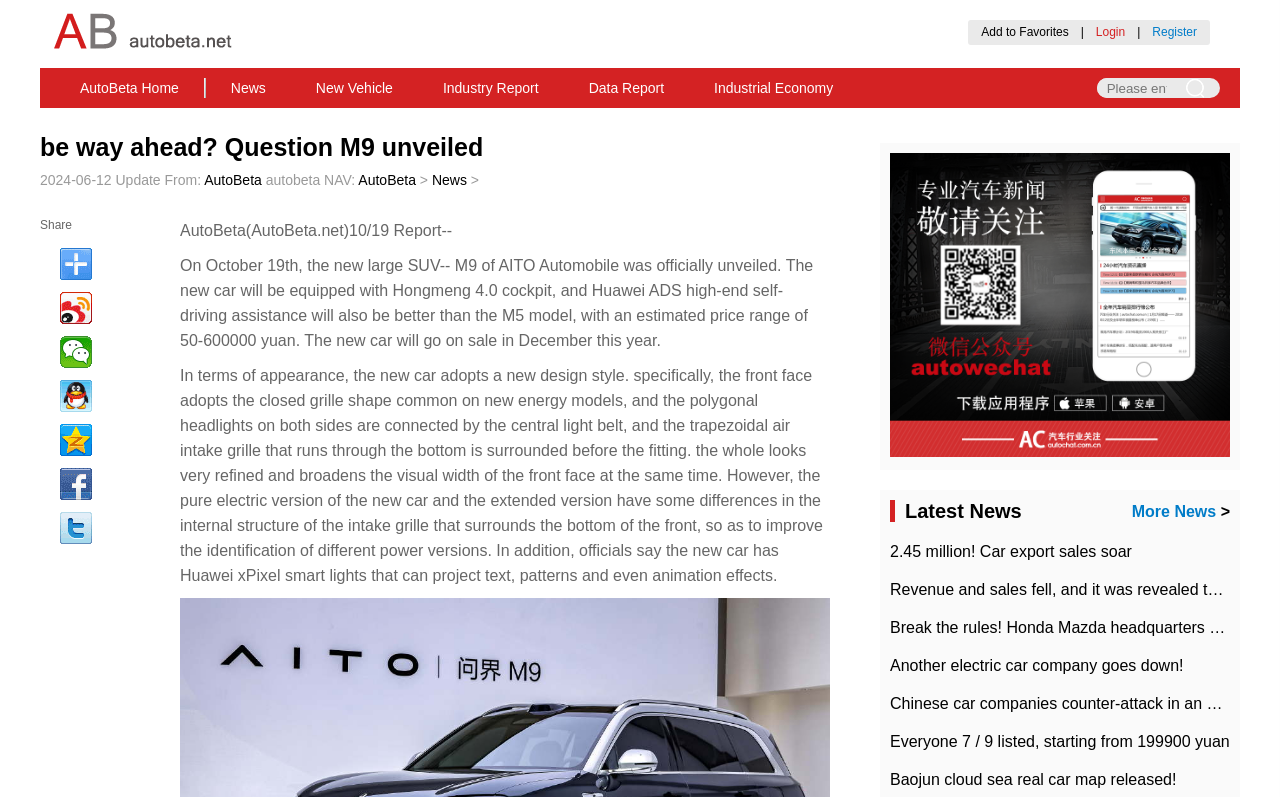Utilize the details in the image to thoroughly answer the following question: What is the name of the new large SUV unveiled?

The answer can be found in the static text element with the description 'On October 19th, the new large SUV-- M9 of AITO Automobile was officially unveiled.'